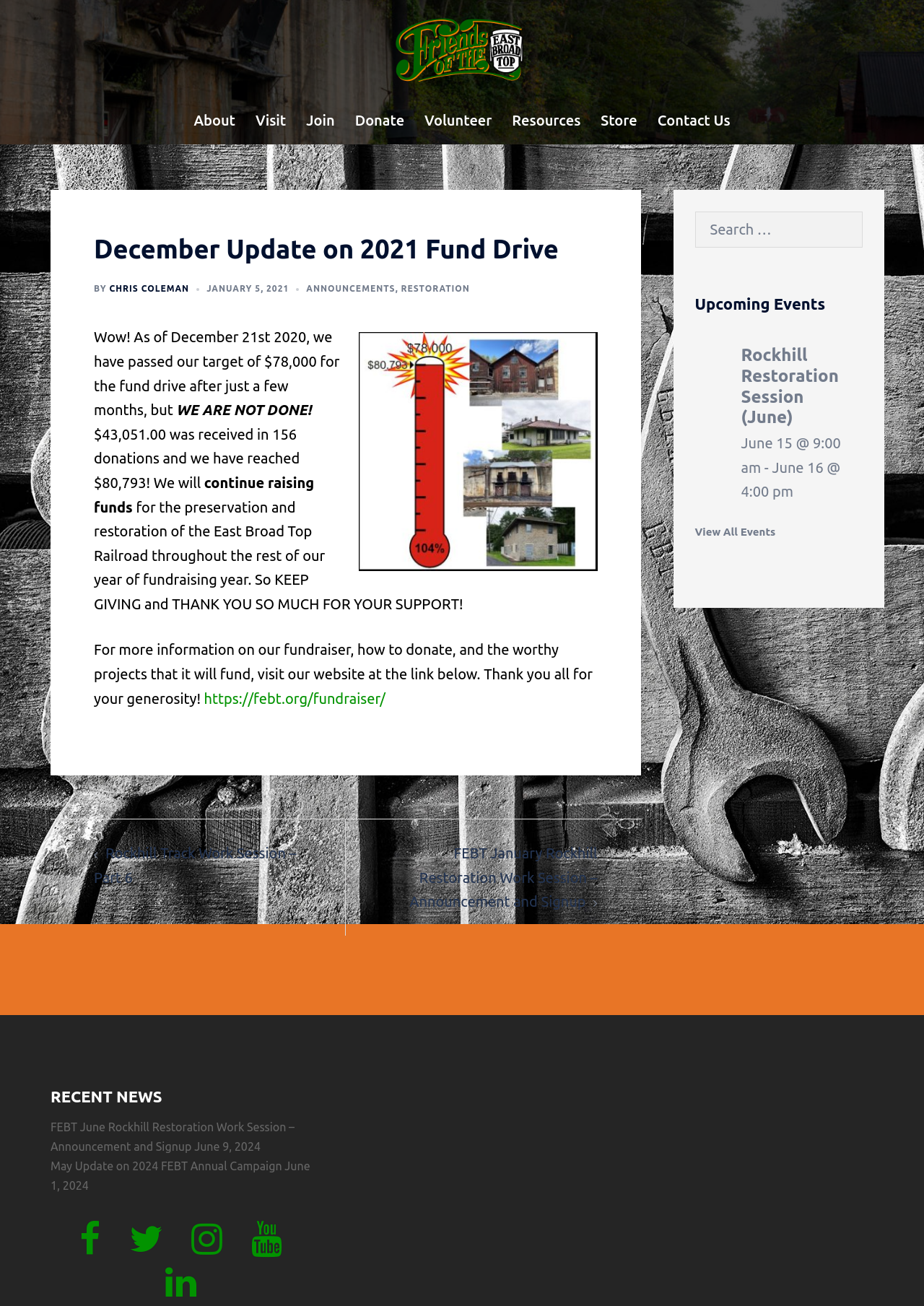What is the amount of donations received?
Please provide a detailed and thorough answer to the question.

I found the answer by reading the article on the webpage, which mentions that 'we have reached $80,793!'. This indicates that the amount of donations received is $80,793.